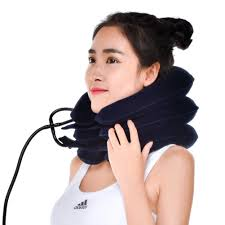Respond to the question below with a concise word or phrase:
Is the woman experiencing neck pain?

No